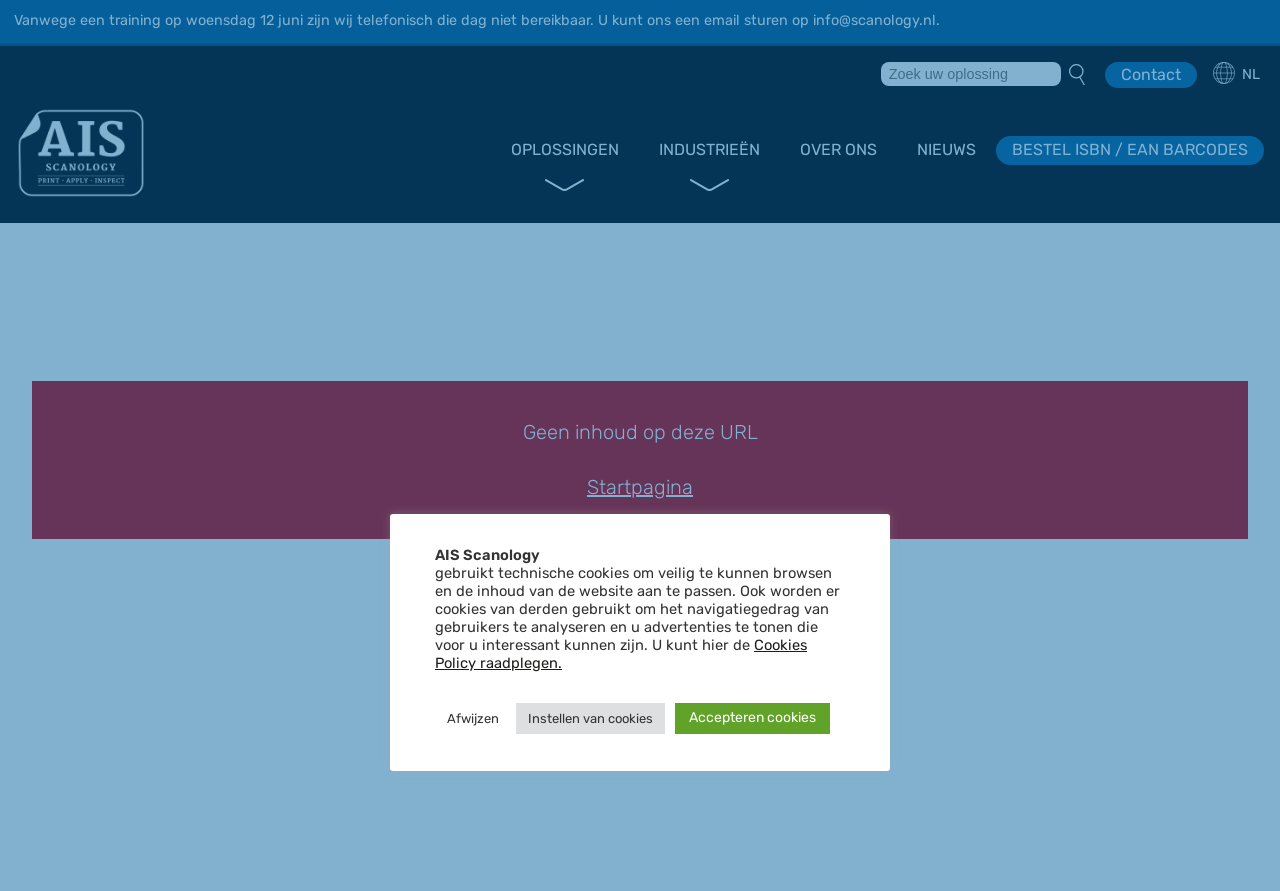How many main navigation links are there?
Observe the image and answer the question with a one-word or short phrase response.

5